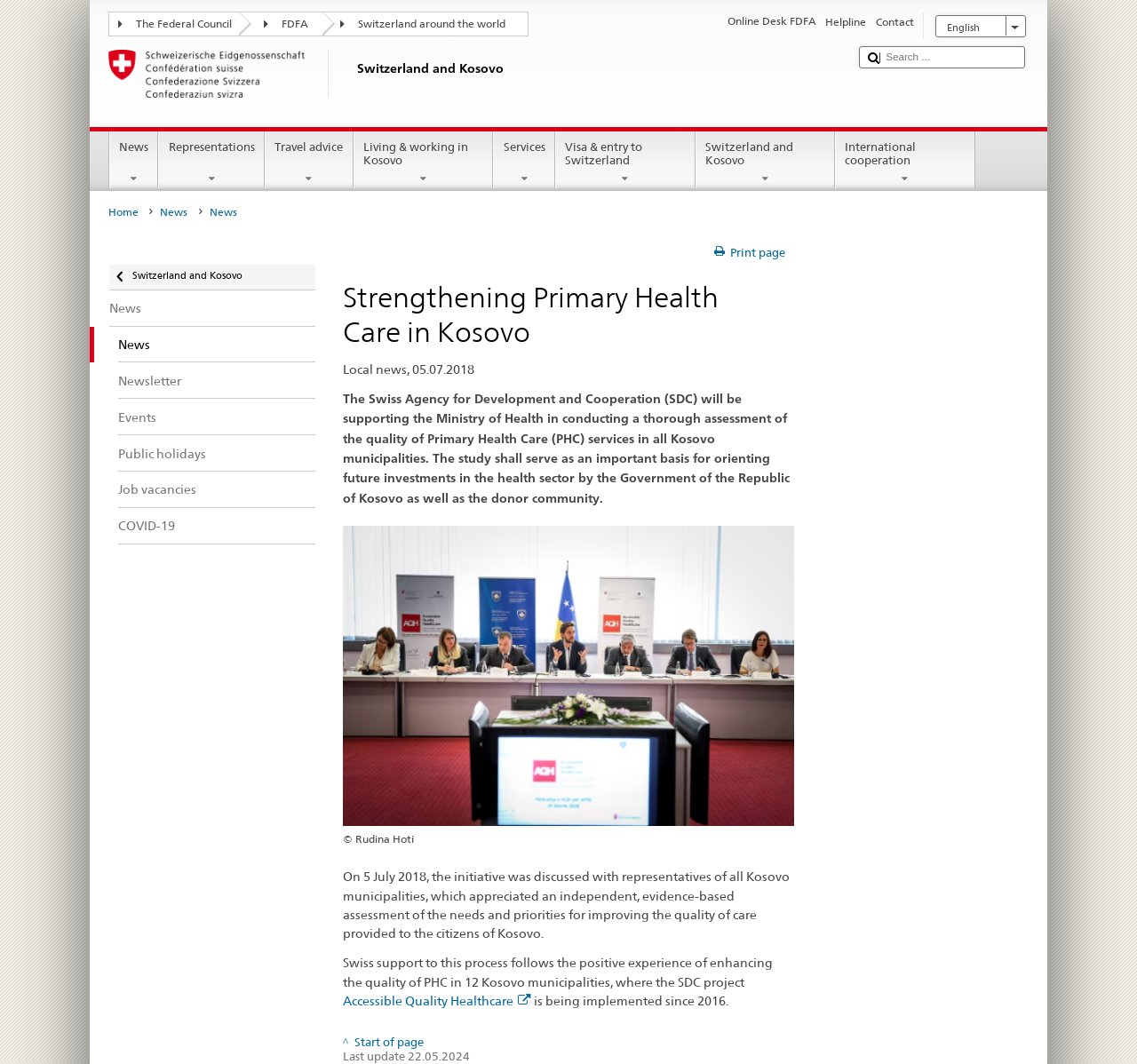Answer the question using only a single word or phrase: 
What is the logo of the Federal Department of Foreign Affairs?

Logo FDFA